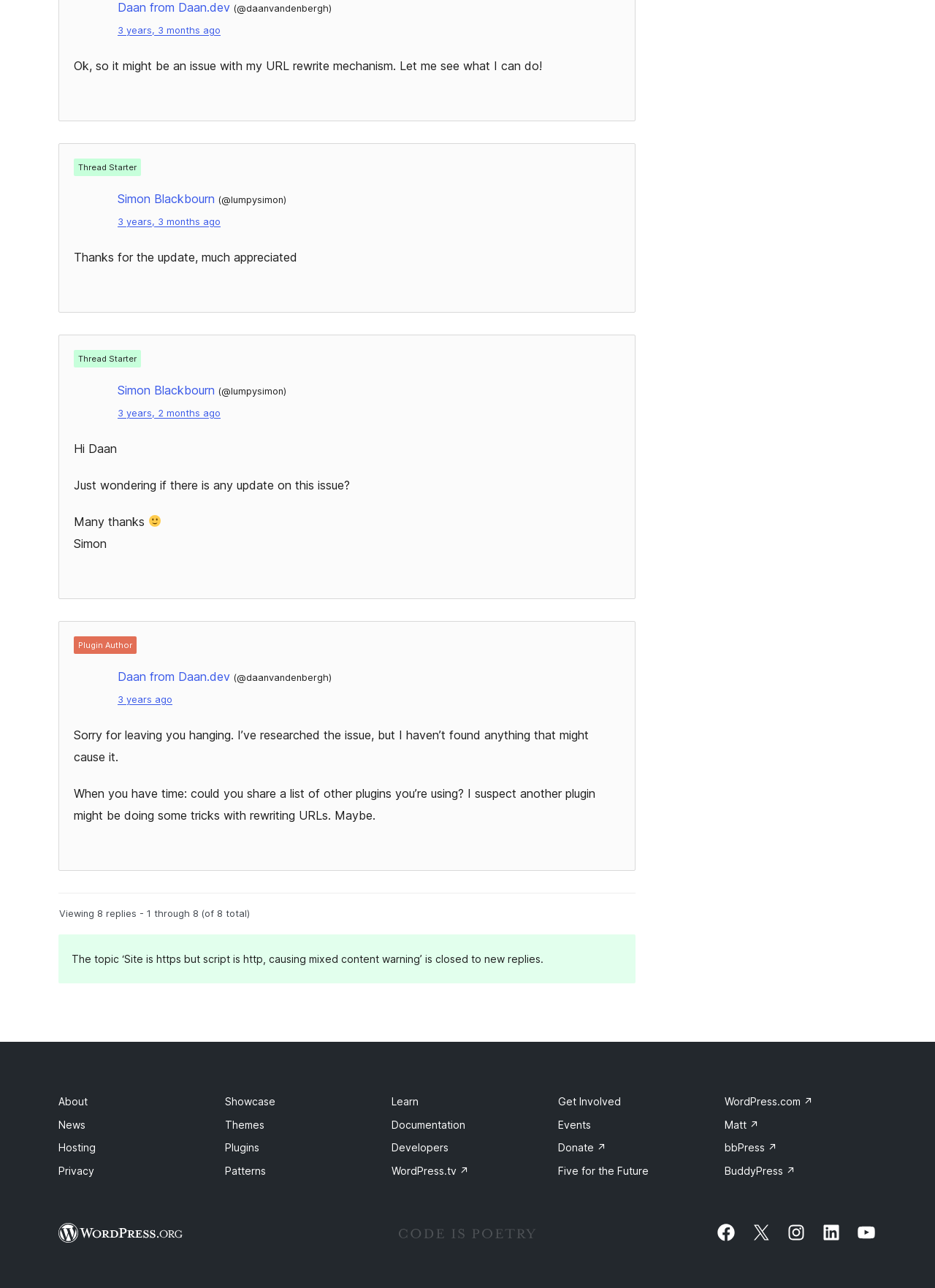Please identify the bounding box coordinates of the clickable area that will fulfill the following instruction: "View the topic ‘Site is https but script is http, causing mixed content warning’". The coordinates should be in the format of four float numbers between 0 and 1, i.e., [left, top, right, bottom].

[0.076, 0.74, 0.581, 0.749]